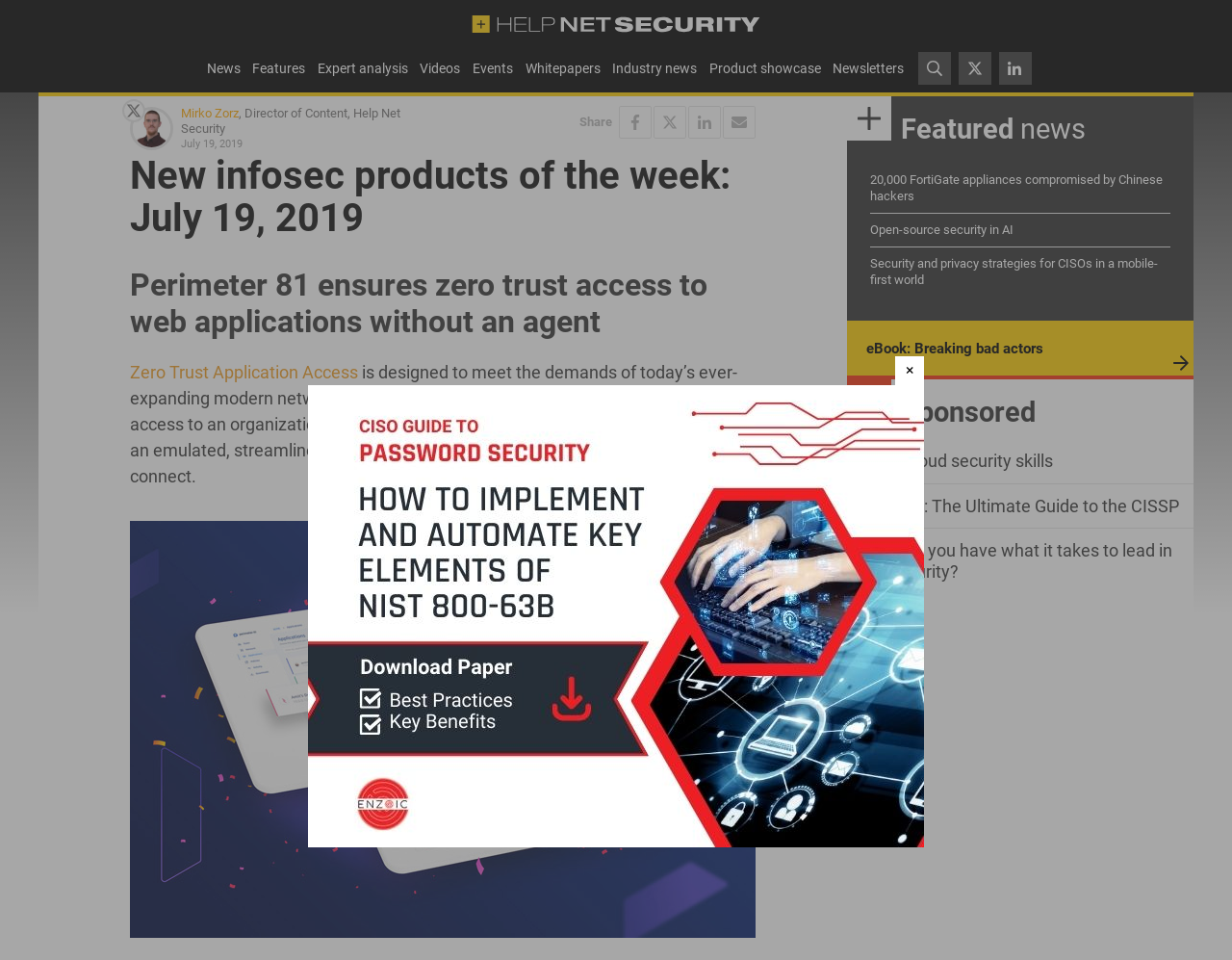Identify the bounding box coordinates of the area that should be clicked in order to complete the given instruction: "Click on the 'News' link". The bounding box coordinates should be four float numbers between 0 and 1, i.e., [left, top, right, bottom].

[0.163, 0.057, 0.2, 0.086]